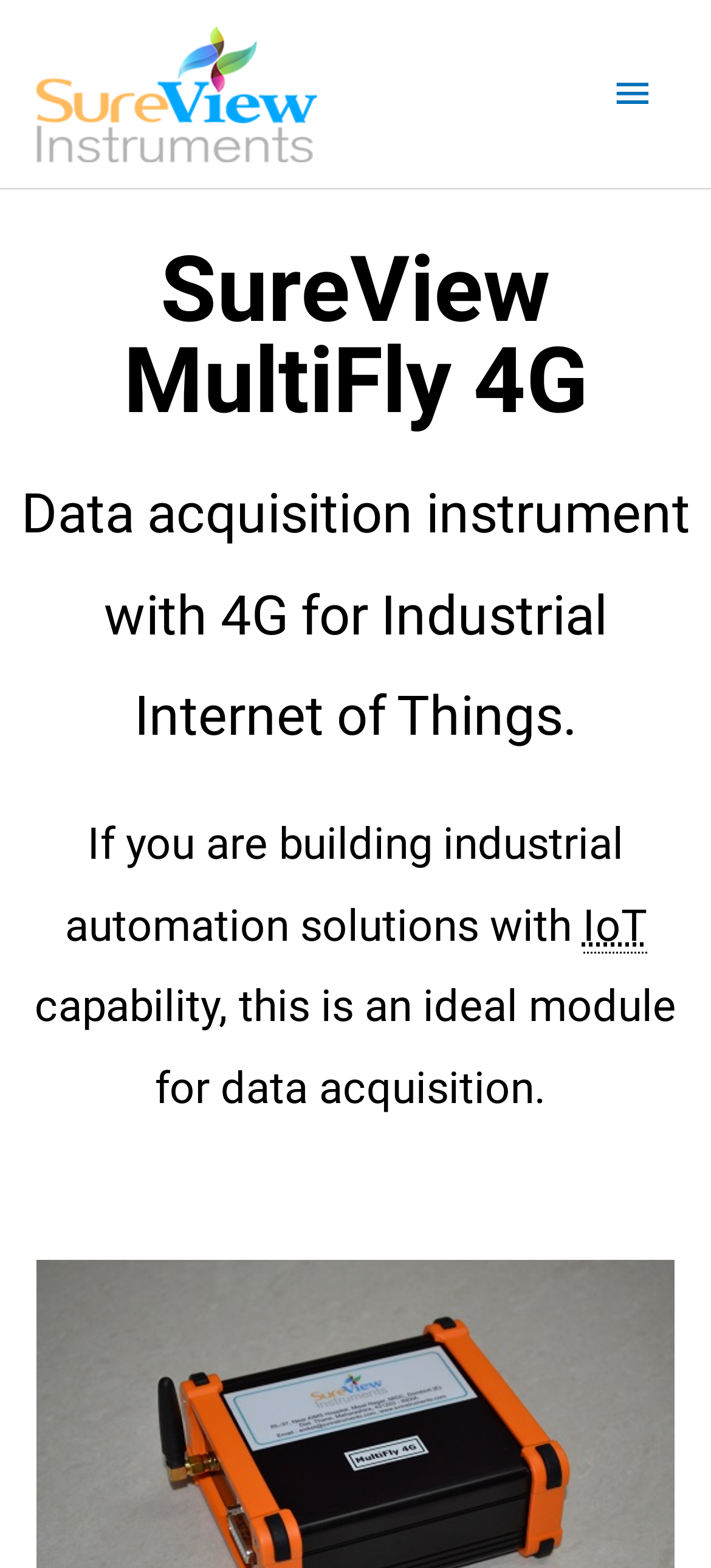Please give a succinct answer using a single word or phrase:
How does the instrument upload data?

With 4G